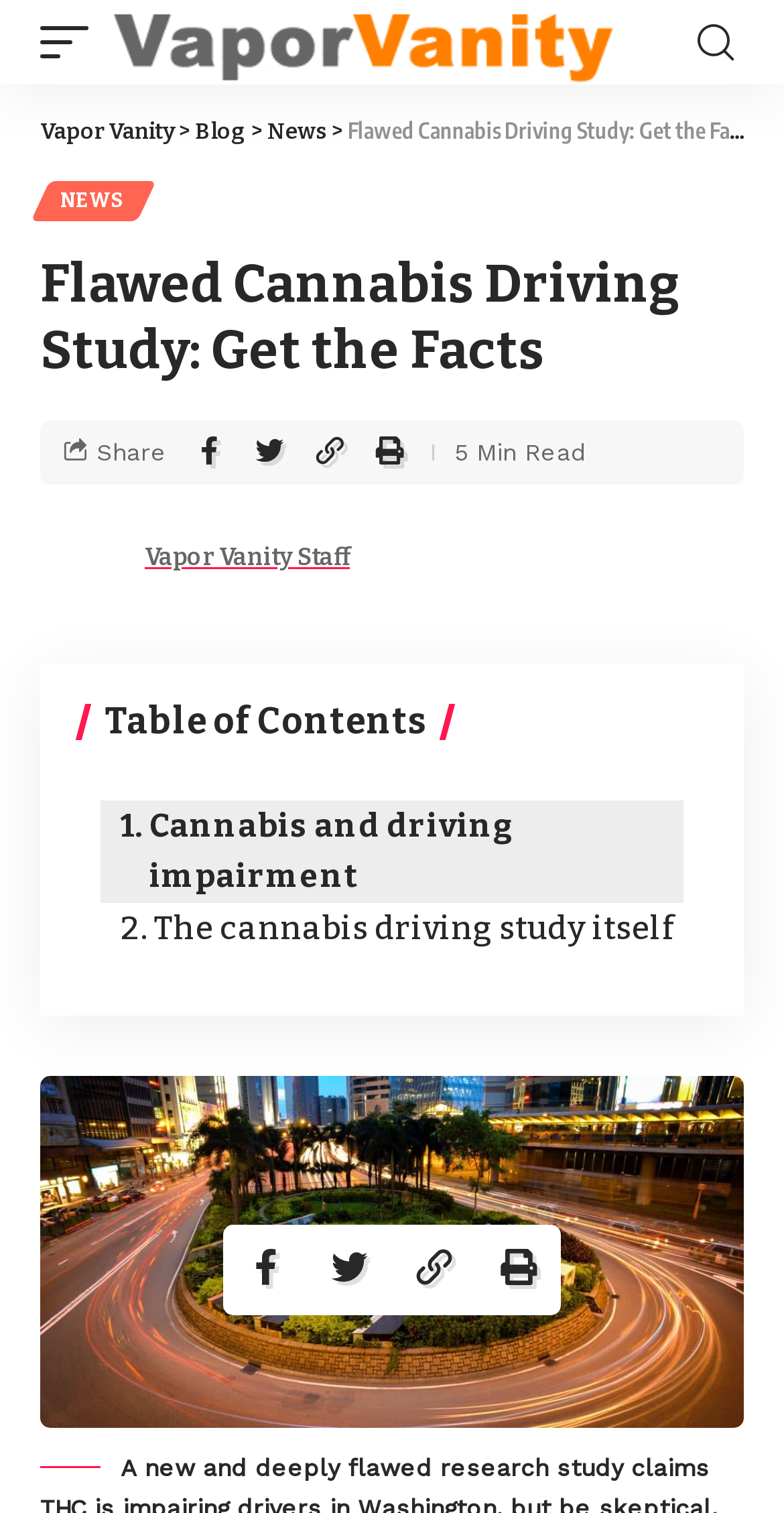Please locate the bounding box coordinates of the element that should be clicked to achieve the given instruction: "Click on the Vapor Vanity logo".

[0.138, 0.0, 0.792, 0.056]